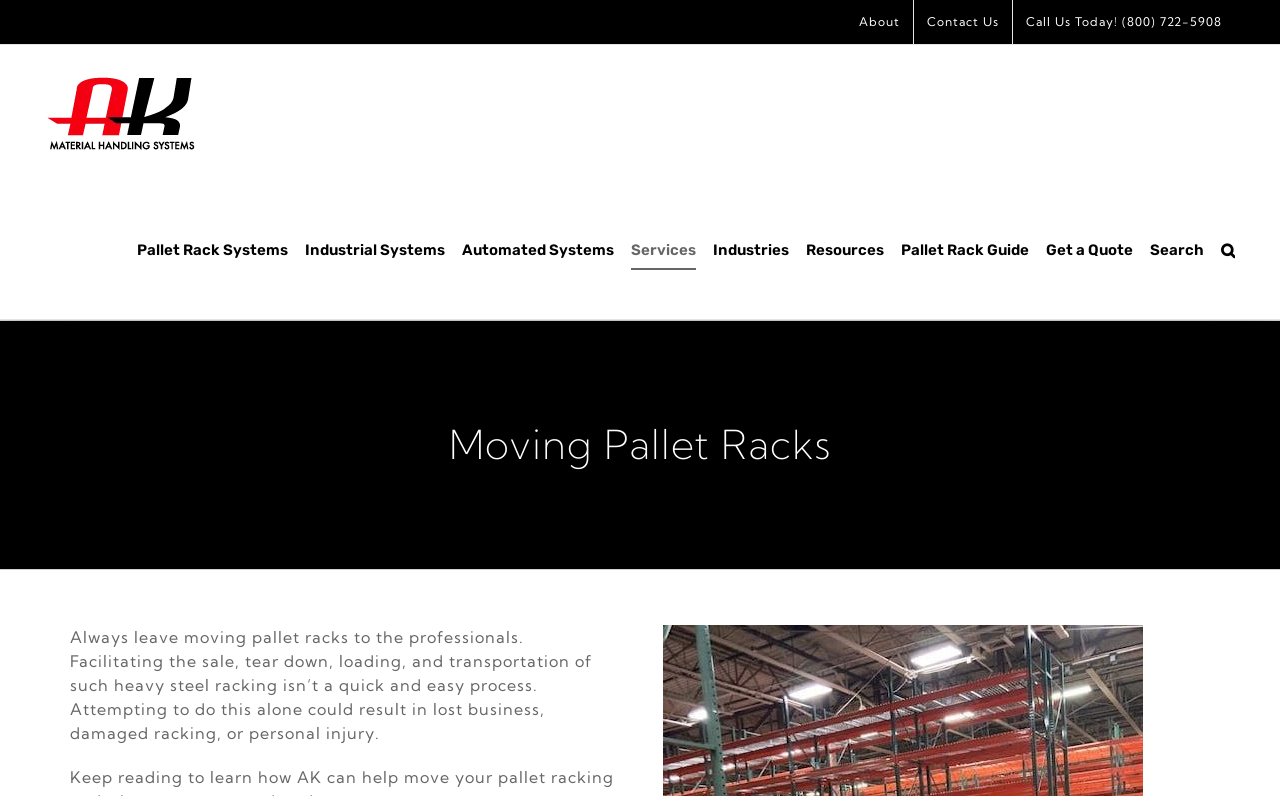Identify the bounding box coordinates necessary to click and complete the given instruction: "Click the 'Get a Quote' link".

[0.817, 0.229, 0.885, 0.401]